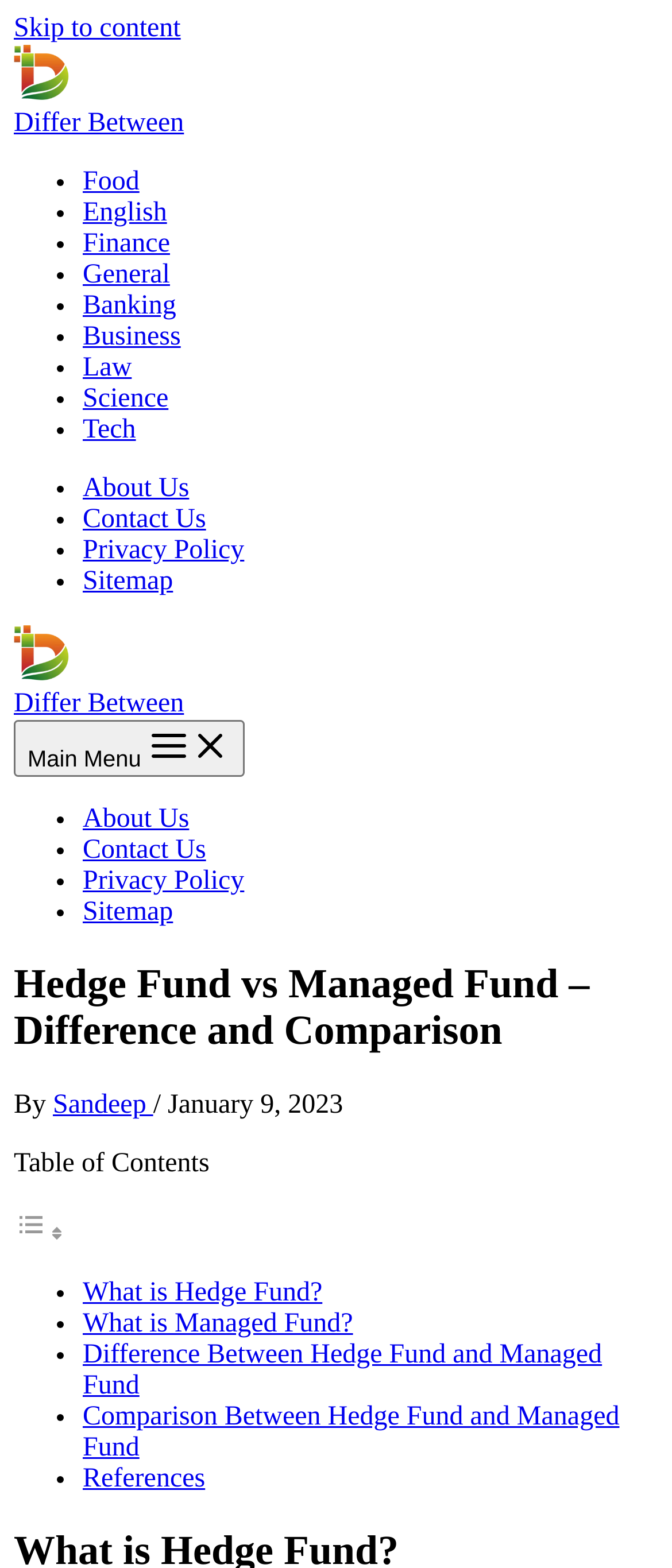Please locate the bounding box coordinates of the element that should be clicked to complete the given instruction: "Learn more about Abidoza".

None